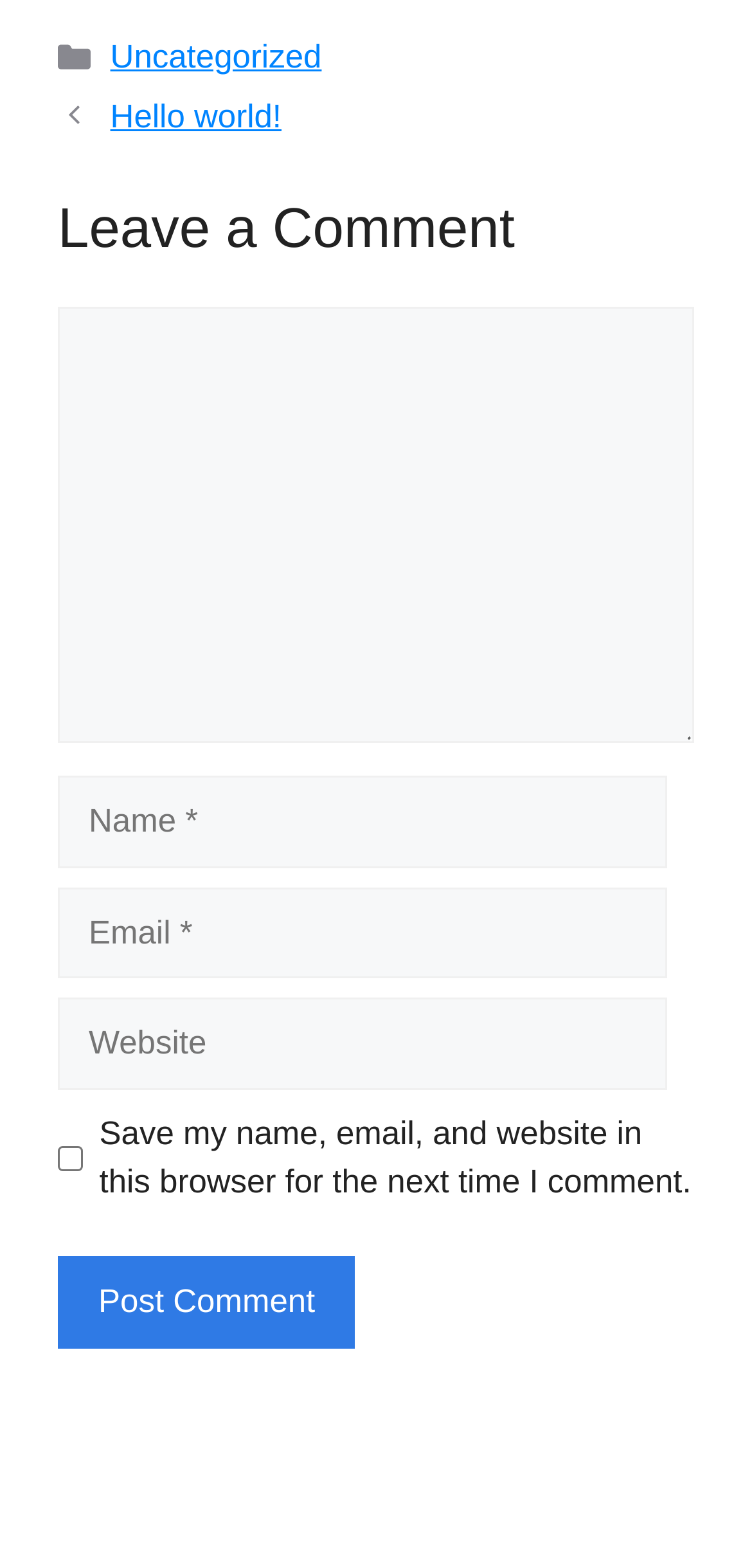Find the UI element described as: "Hello world!" and predict its bounding box coordinates. Ensure the coordinates are four float numbers between 0 and 1, [left, top, right, bottom].

[0.147, 0.063, 0.374, 0.086]